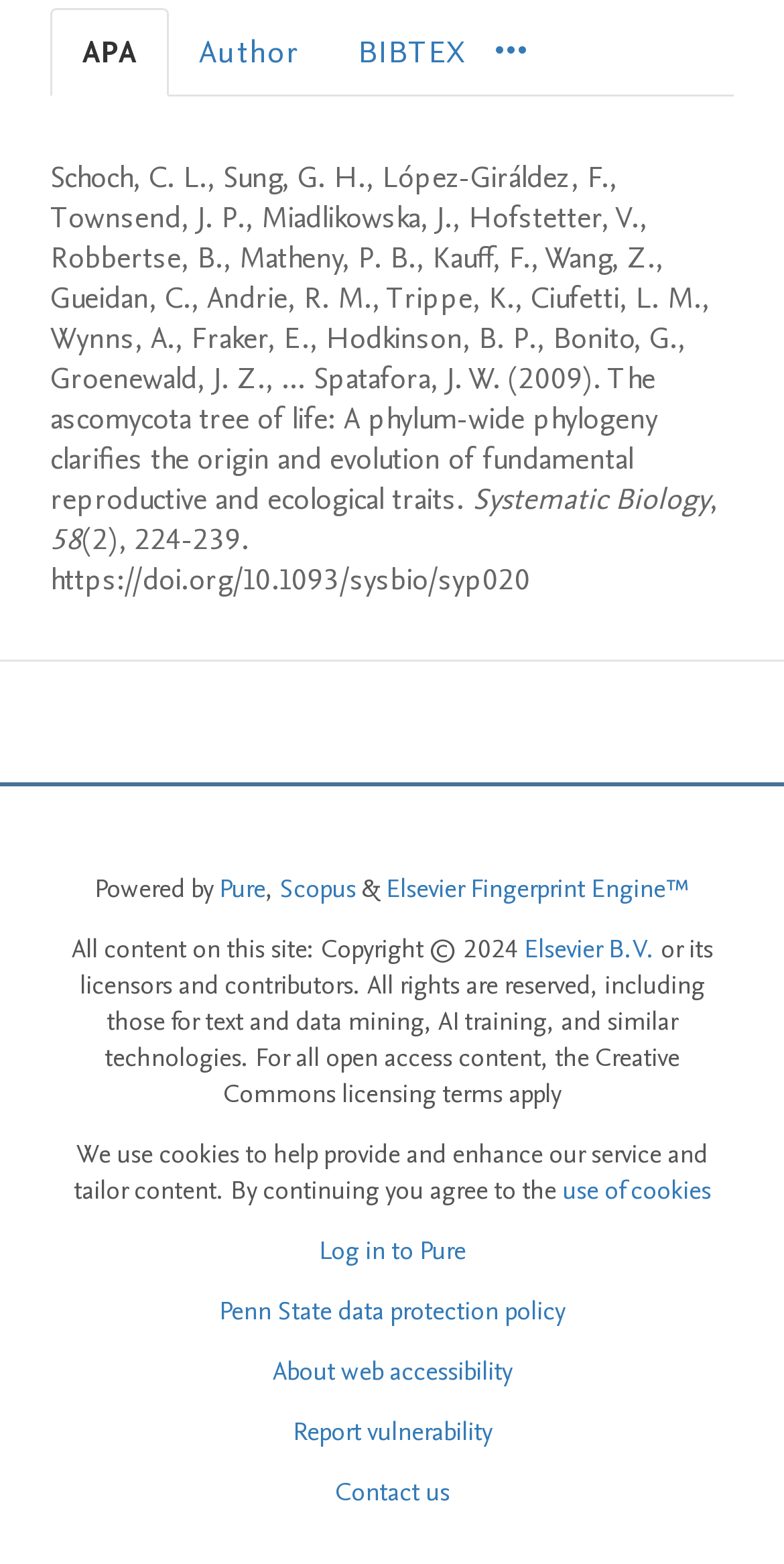Please indicate the bounding box coordinates of the element's region to be clicked to achieve the instruction: "Visit the Scopus website". Provide the coordinates as four float numbers between 0 and 1, i.e., [left, top, right, bottom].

[0.356, 0.557, 0.454, 0.58]